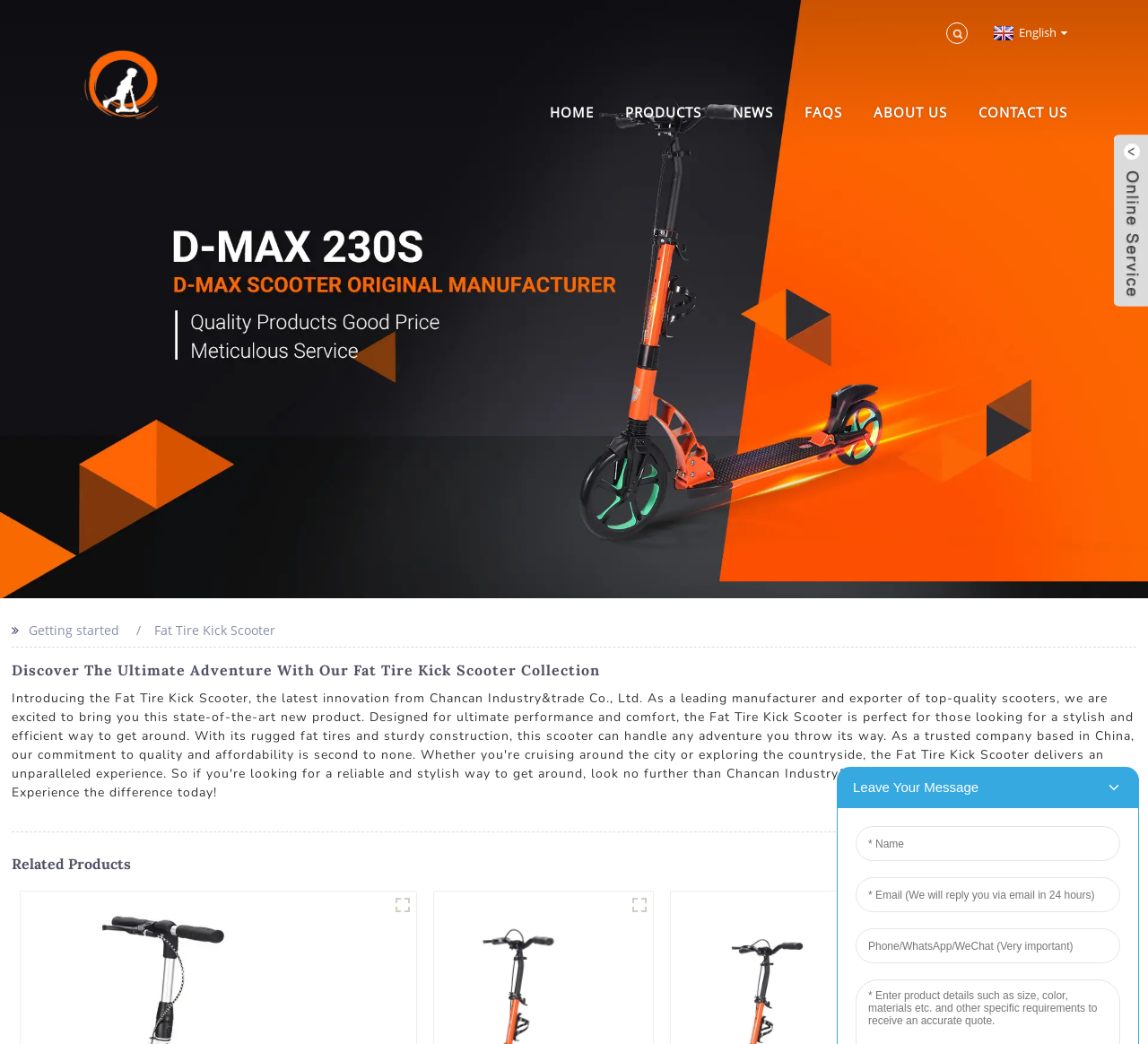Determine the bounding box coordinates of the region that needs to be clicked to achieve the task: "Click the logo".

[0.07, 0.057, 0.148, 0.073]